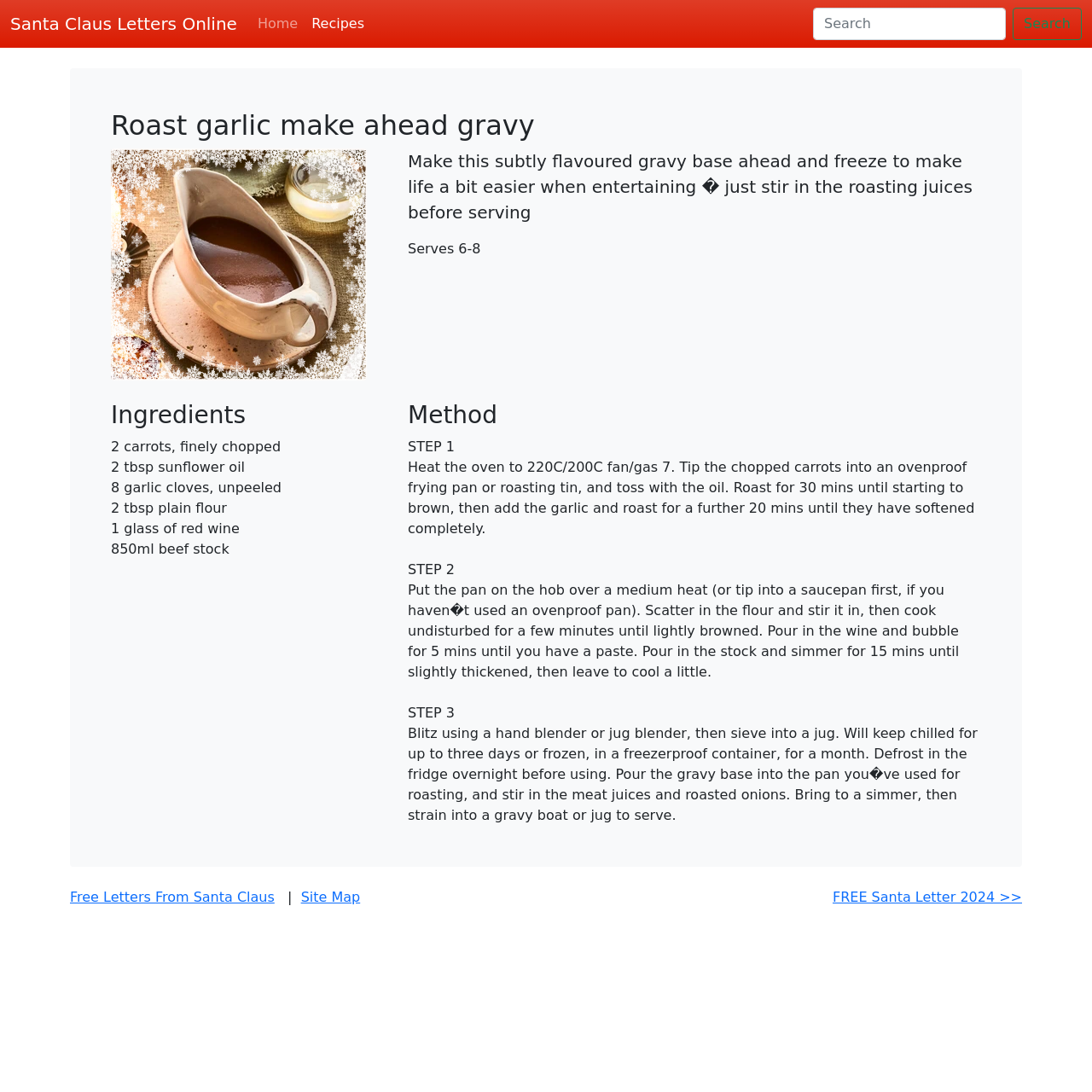Where is the link to 'Free Letters From Santa Claus' located?
Please provide a comprehensive answer based on the visual information in the image.

I determined the answer by analyzing the bounding box coordinates of the link element with the text 'Free Letters From Santa Claus', which has a y1 value of 0.814, indicating that it is located near the bottom of the page, below the recipe.